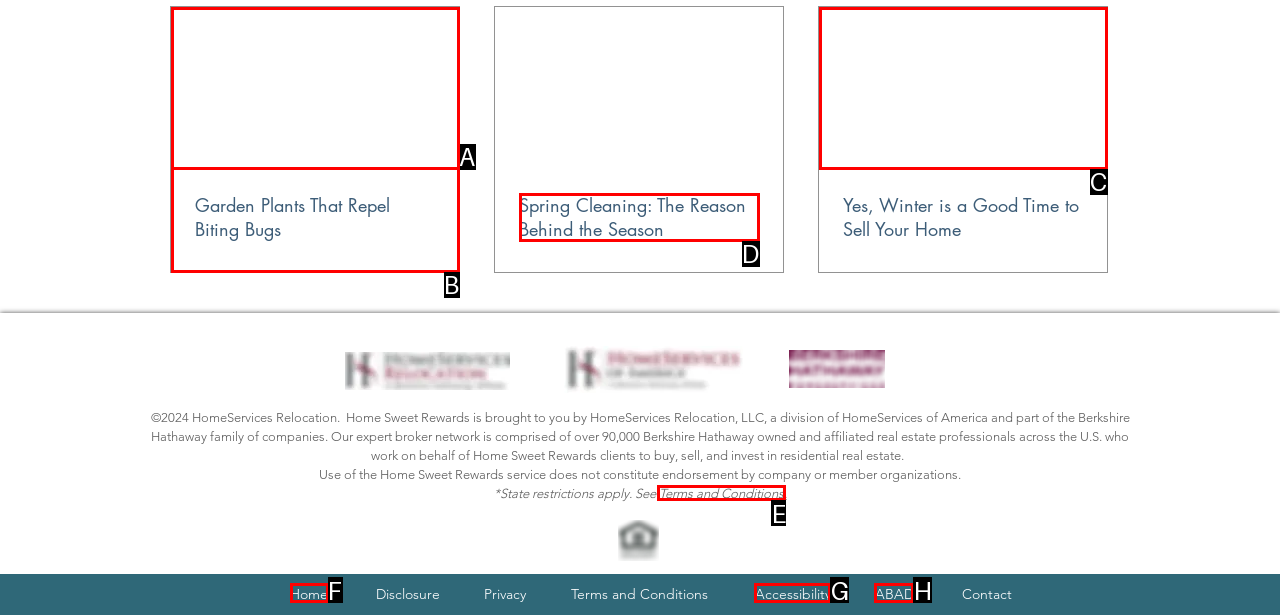Choose the HTML element that should be clicked to achieve this task: Click on the 'Terms and Conditions' link
Respond with the letter of the correct choice.

E